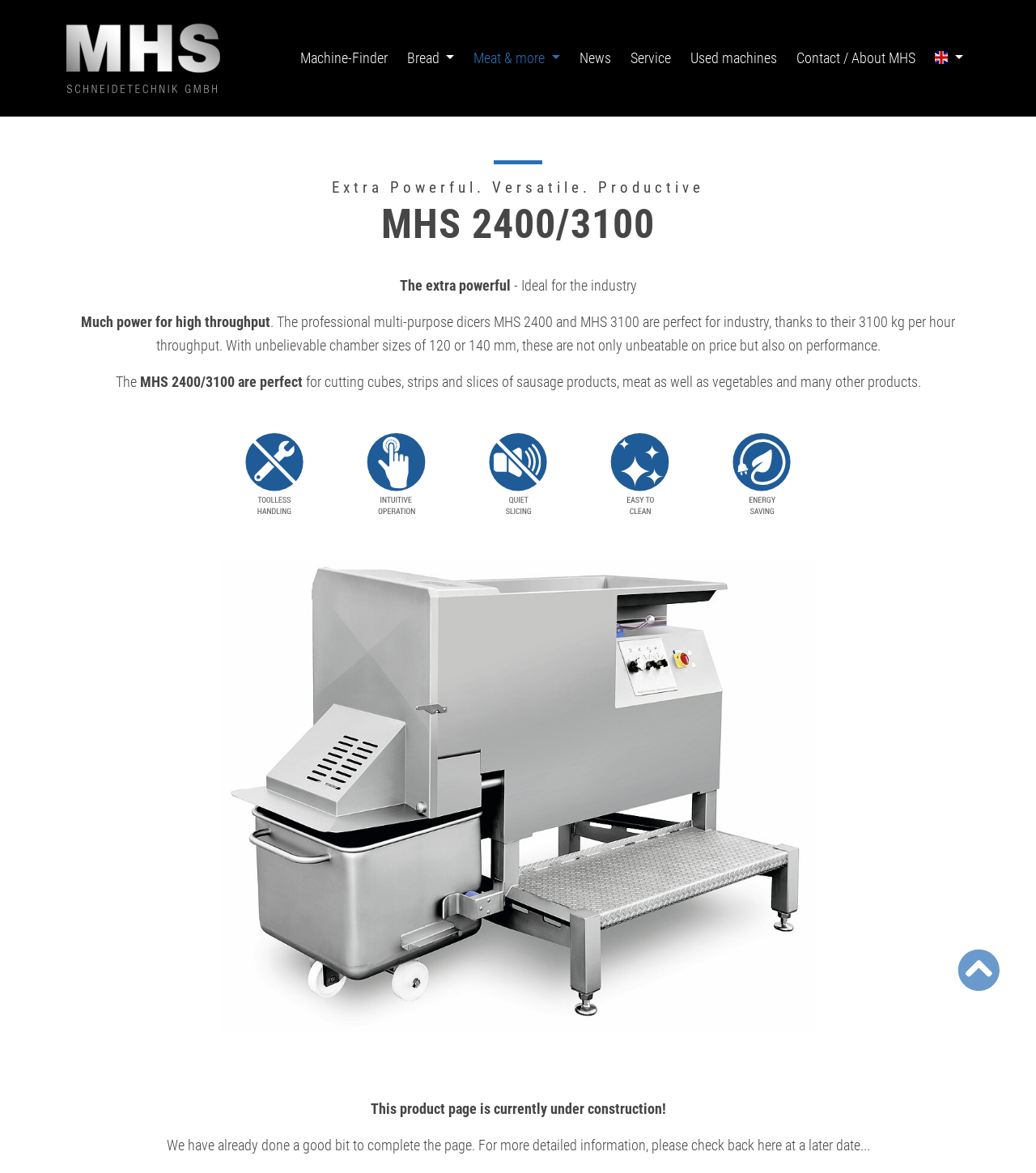What is the name of the machine?
Answer with a single word or phrase by referring to the visual content.

MHS 2400/3100